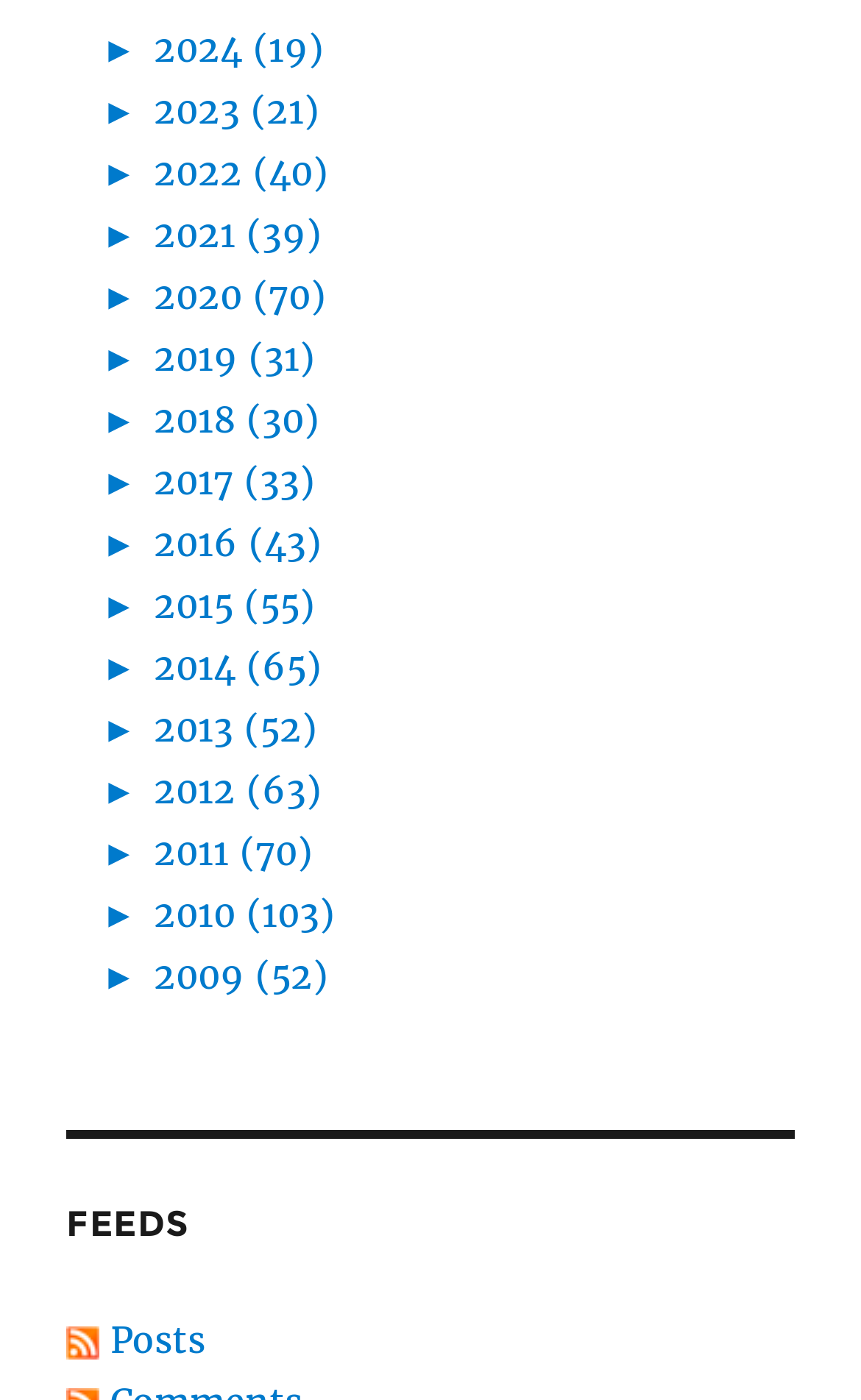Pinpoint the bounding box coordinates of the clickable element needed to complete the instruction: "View 2024 feeds". The coordinates should be provided as four float numbers between 0 and 1: [left, top, right, bottom].

[0.118, 0.019, 0.376, 0.051]